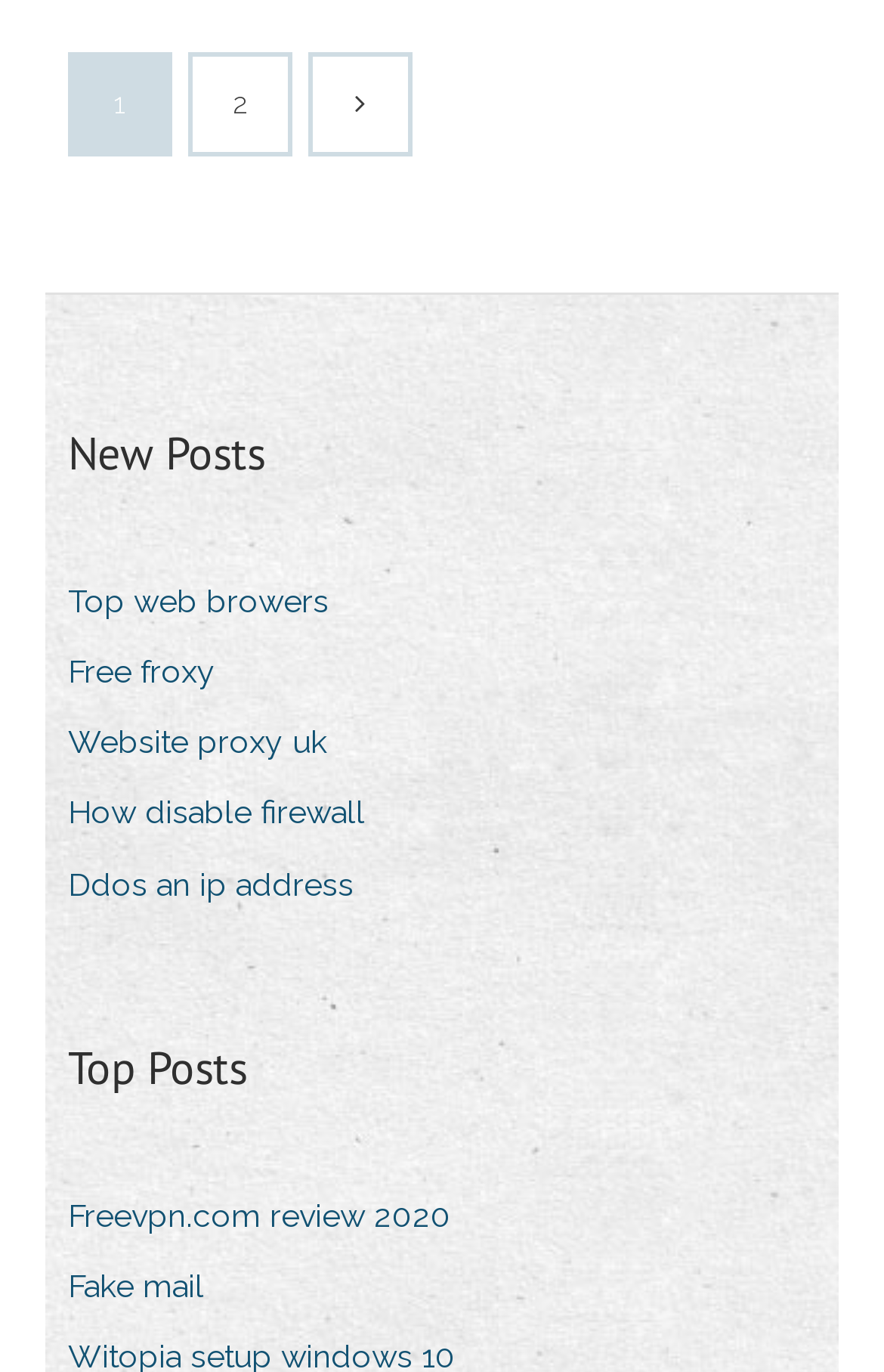Provide a brief response to the question below using a single word or phrase: 
How many headings are on the webpage?

2